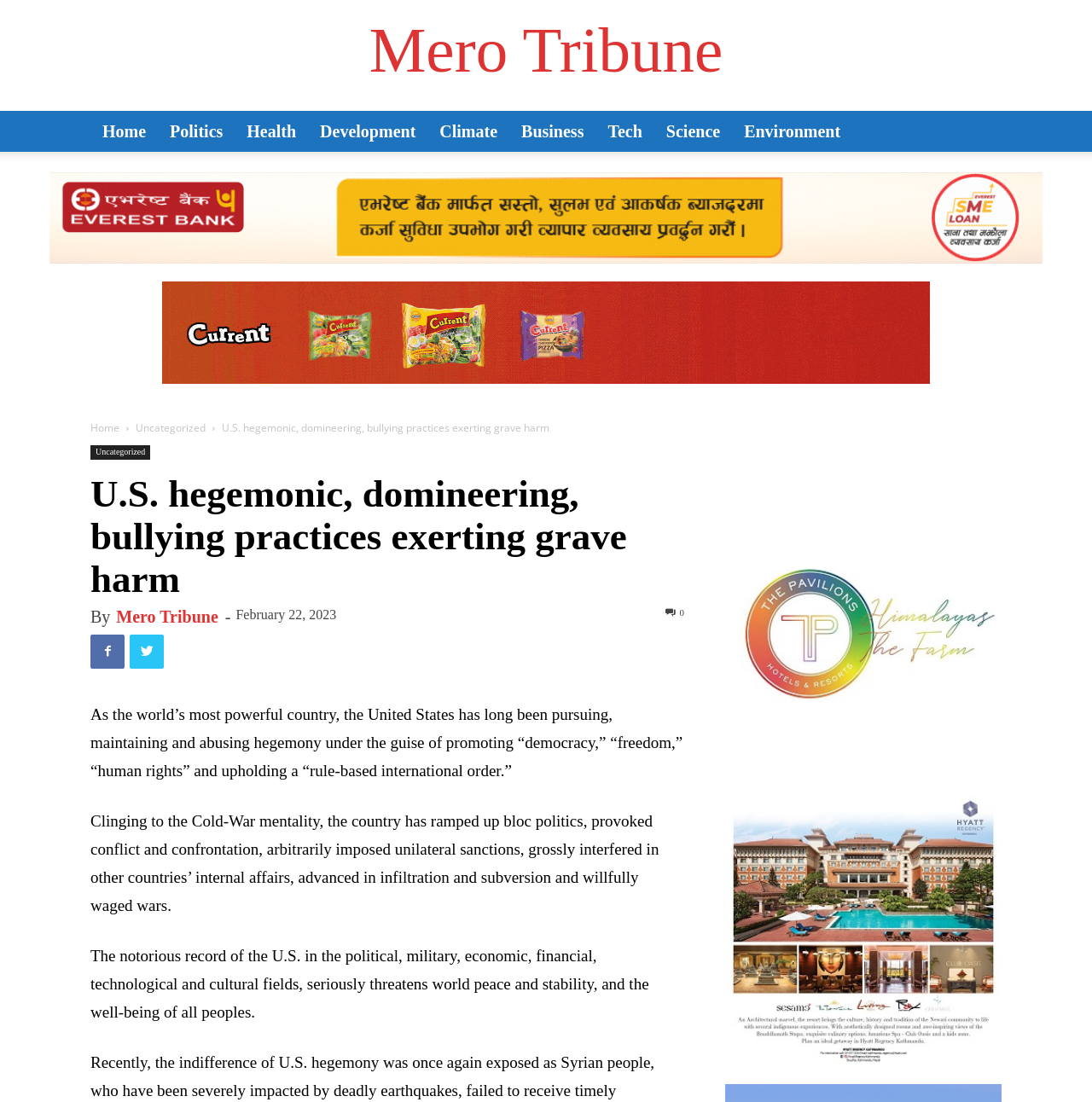Identify the bounding box for the UI element described as: "Mero Tribune". Ensure the coordinates are four float numbers between 0 and 1, formatted as [left, top, right, bottom].

[0.107, 0.551, 0.2, 0.568]